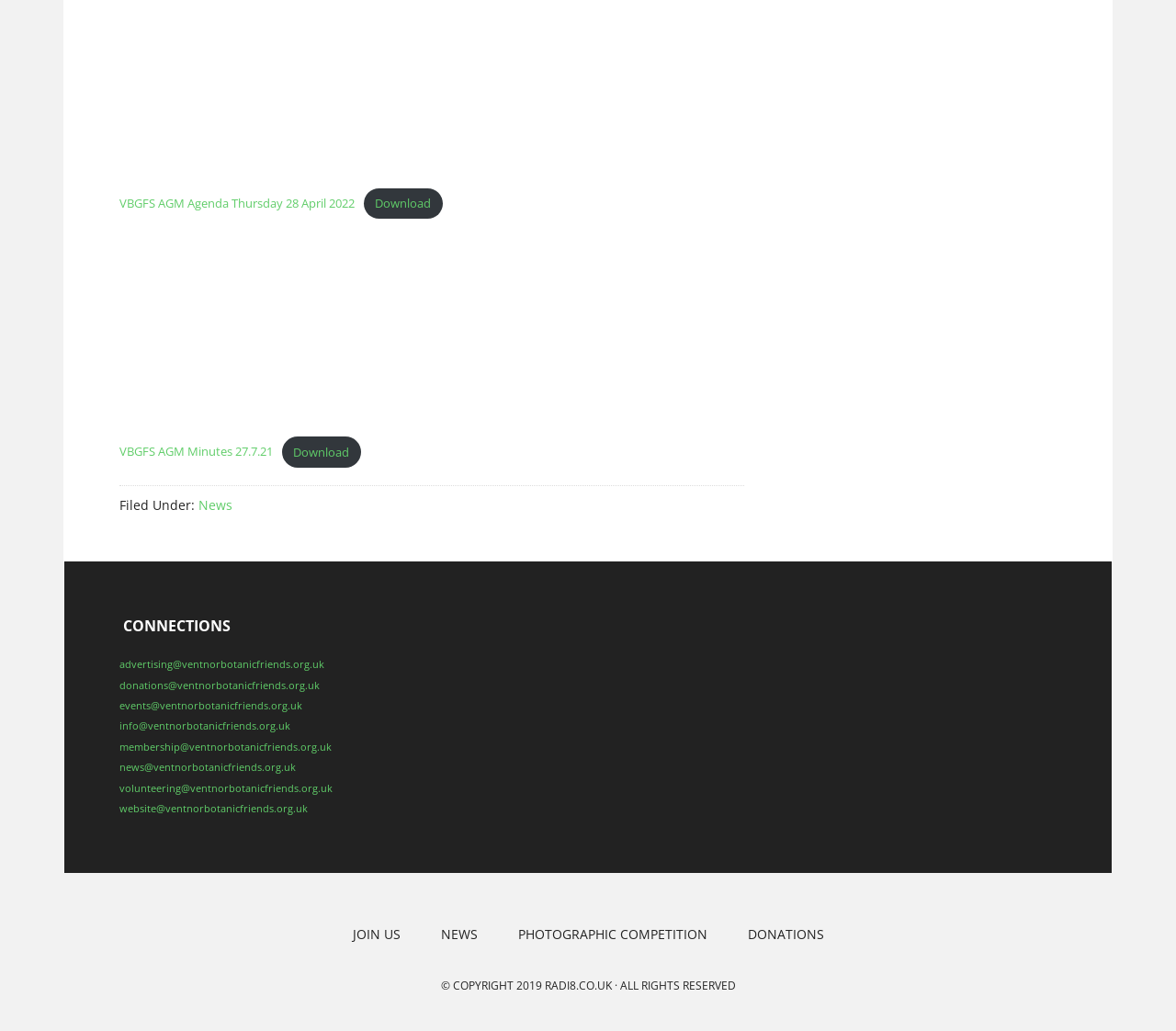Indicate the bounding box coordinates of the element that needs to be clicked to satisfy the following instruction: "Download VBGFS AGM Agenda Thursday 28 April 2022". The coordinates should be four float numbers between 0 and 1, i.e., [left, top, right, bottom].

[0.102, 0.189, 0.302, 0.205]